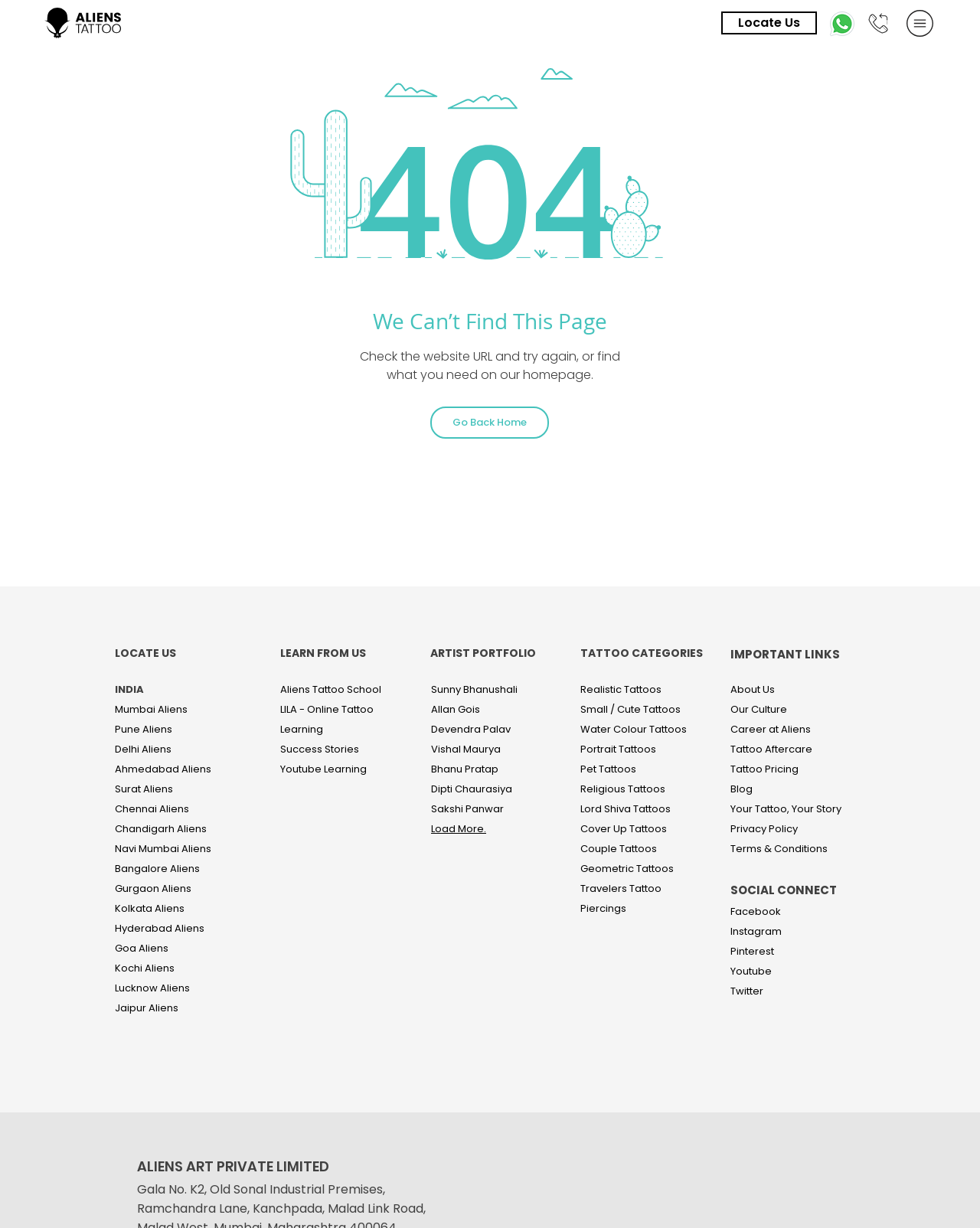What is the company name at the bottom of the page?
Use the image to answer the question with a single word or phrase.

ALIENS ART PRIVATE LIMITED